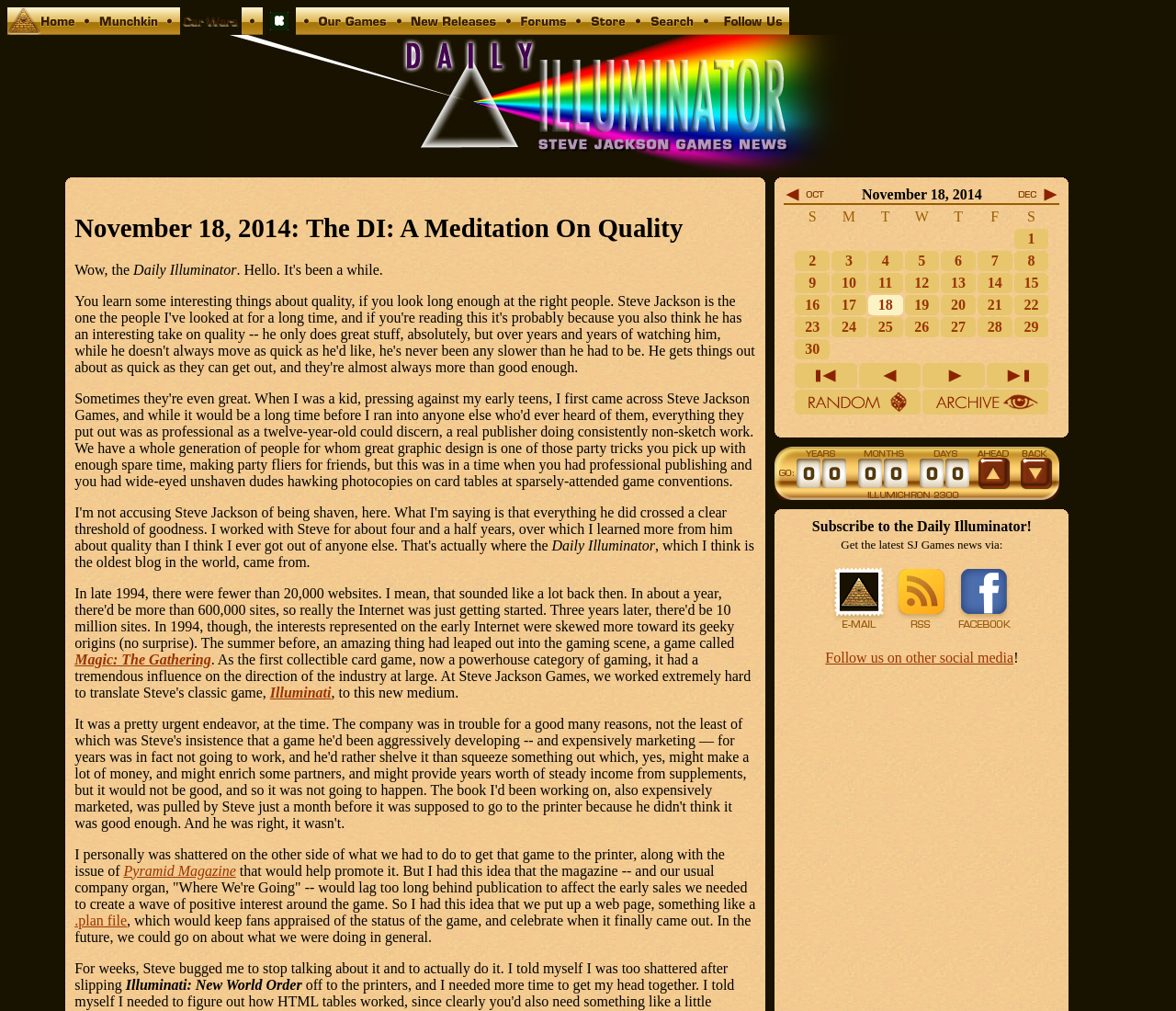Could you provide the bounding box coordinates for the portion of the screen to click to complete this instruction: "View November 18, 2014 article"?

[0.188, 0.163, 0.812, 0.178]